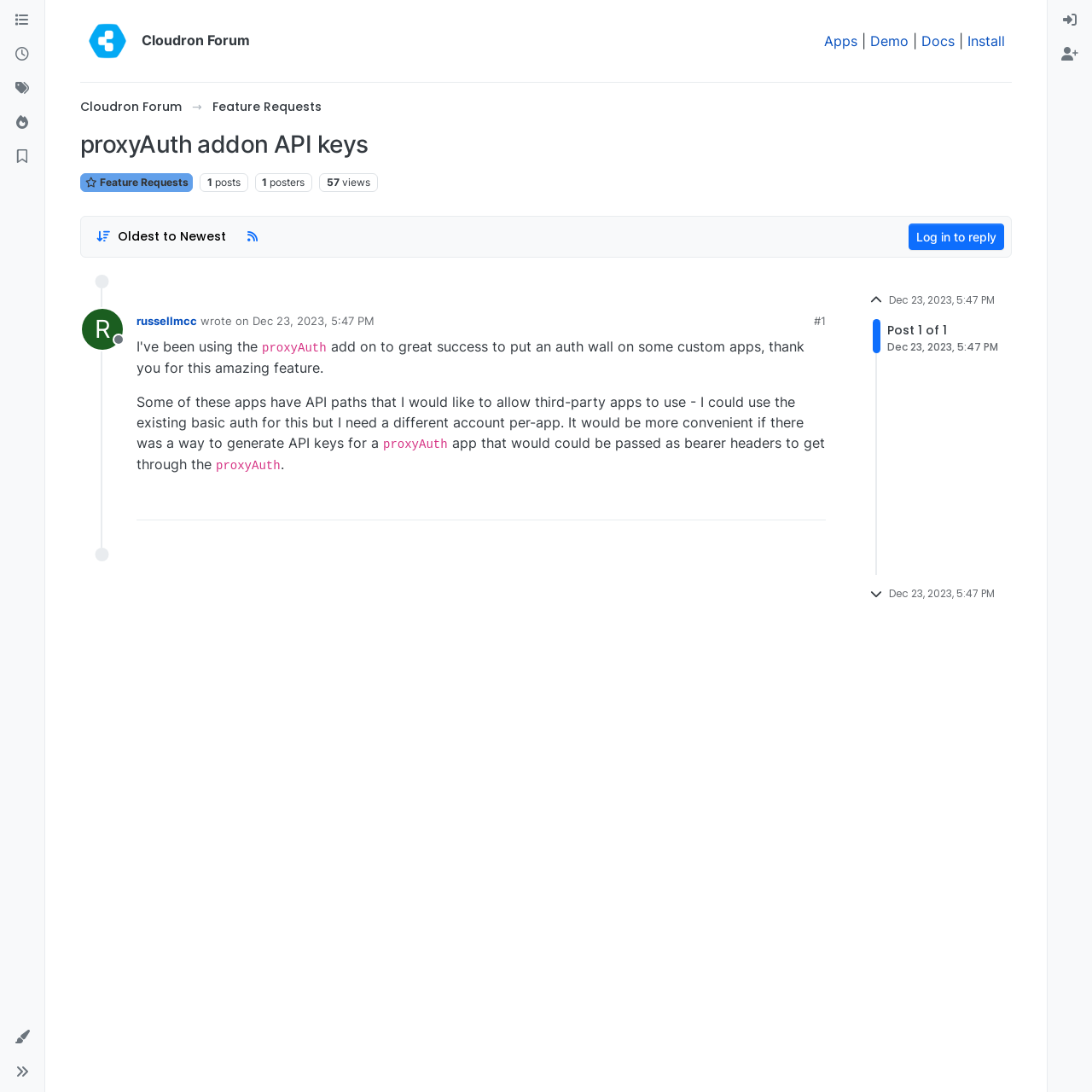Respond to the following question with a brief word or phrase:
What is the username of the user who wrote the post?

russellmcc